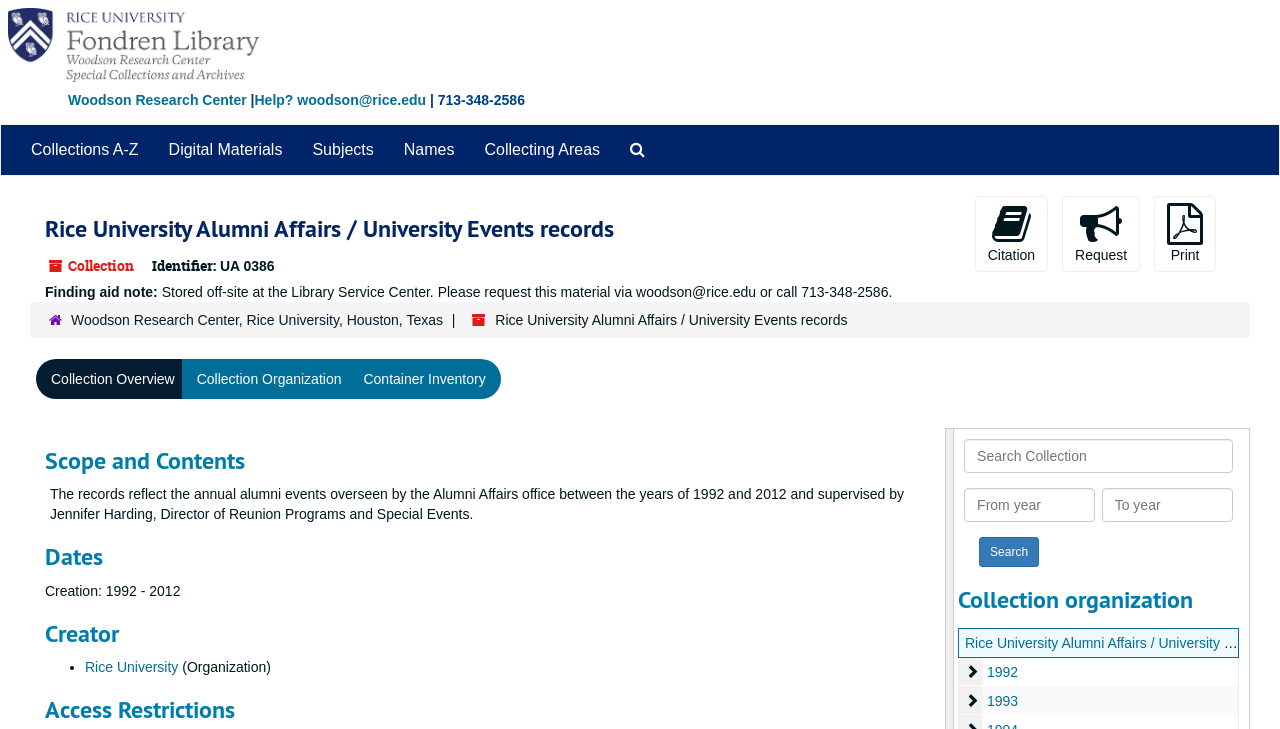Identify the bounding box coordinates of the area that should be clicked in order to complete the given instruction: "Search the collection". The bounding box coordinates should be four float numbers between 0 and 1, i.e., [left, top, right, bottom].

[0.765, 0.737, 0.812, 0.778]